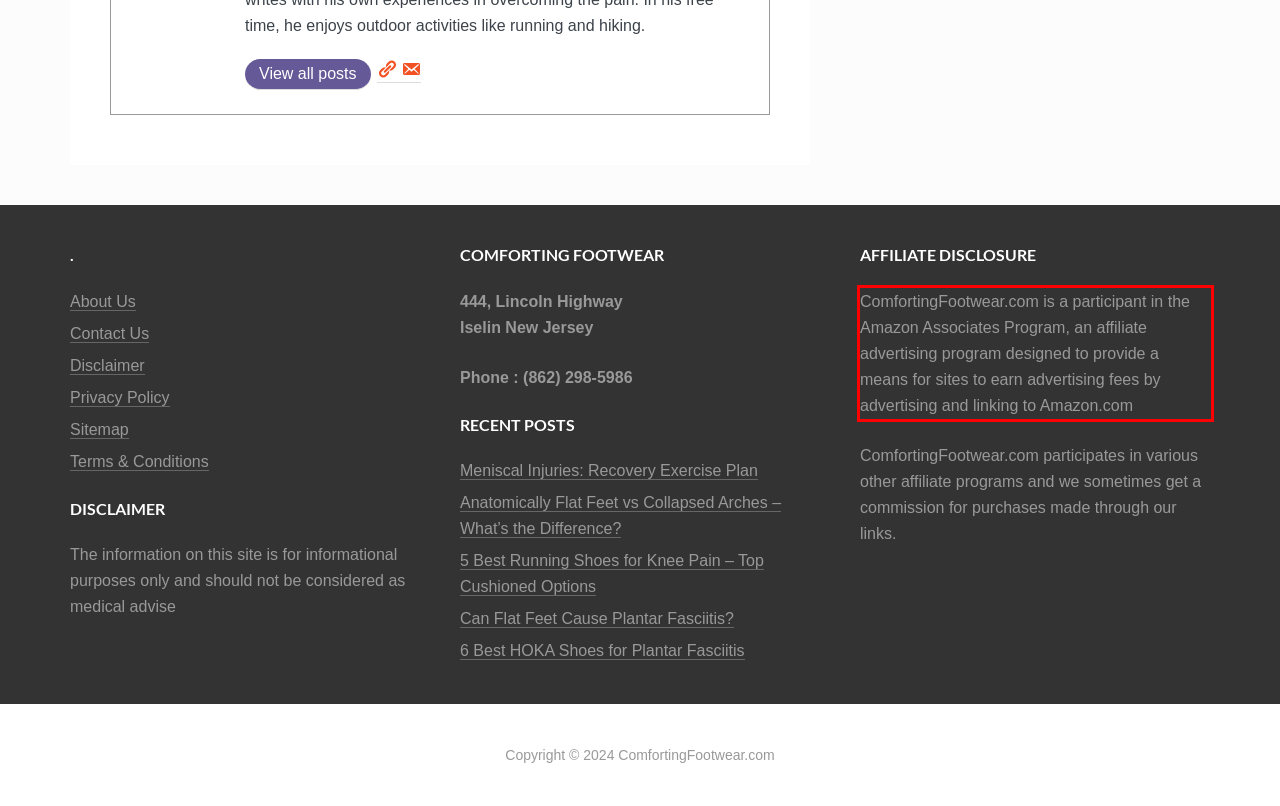There is a UI element on the webpage screenshot marked by a red bounding box. Extract and generate the text content from within this red box.

ComfortingFootwear.com is a participant in the Amazon Associates Program, an affiliate advertising program designed to provide a means for sites to earn advertising fees by advertising and linking to Amazon.com